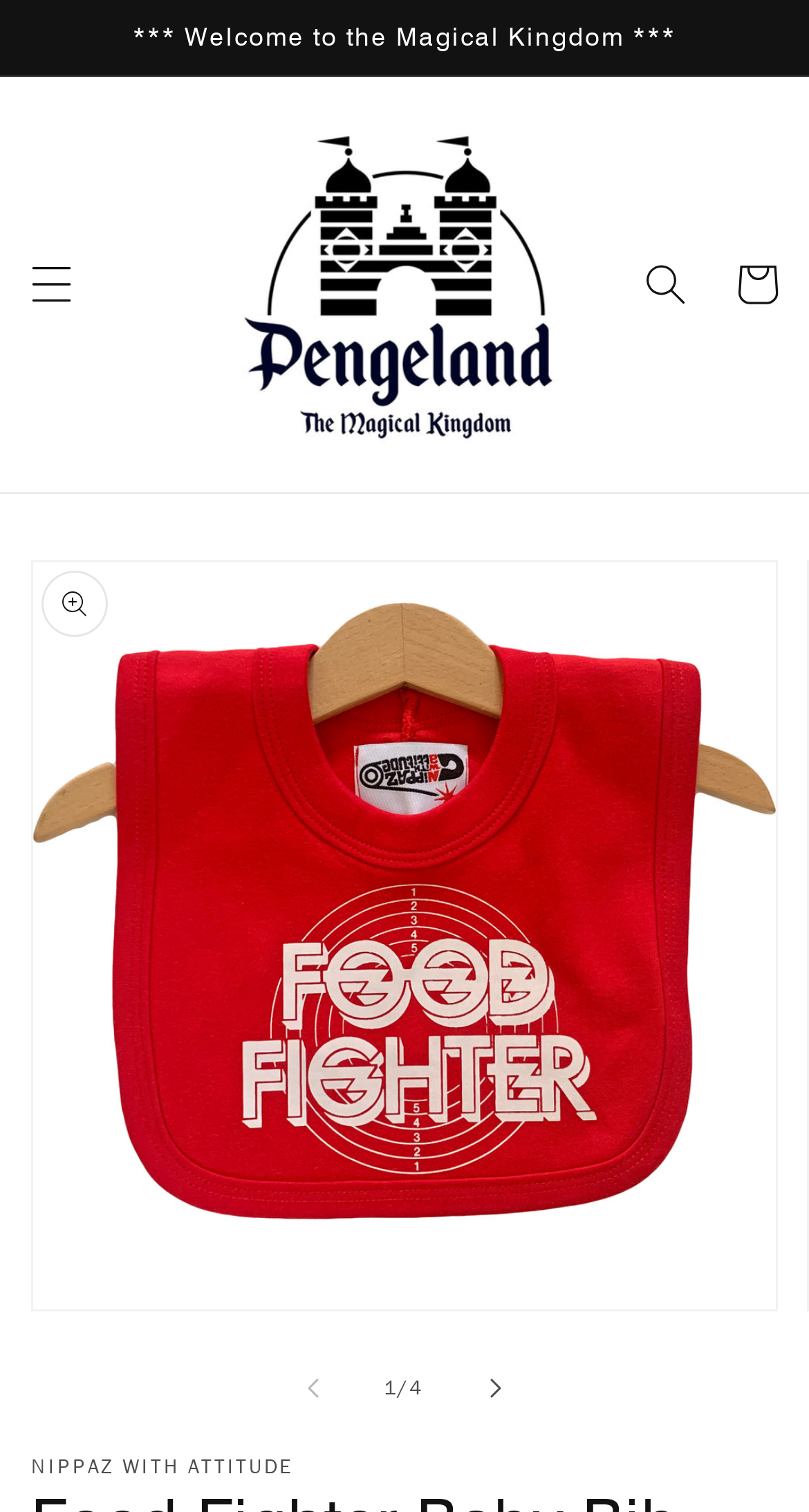Identify the bounding box for the UI element that is described as follows: "Cart".

[0.879, 0.157, 0.992, 0.218]